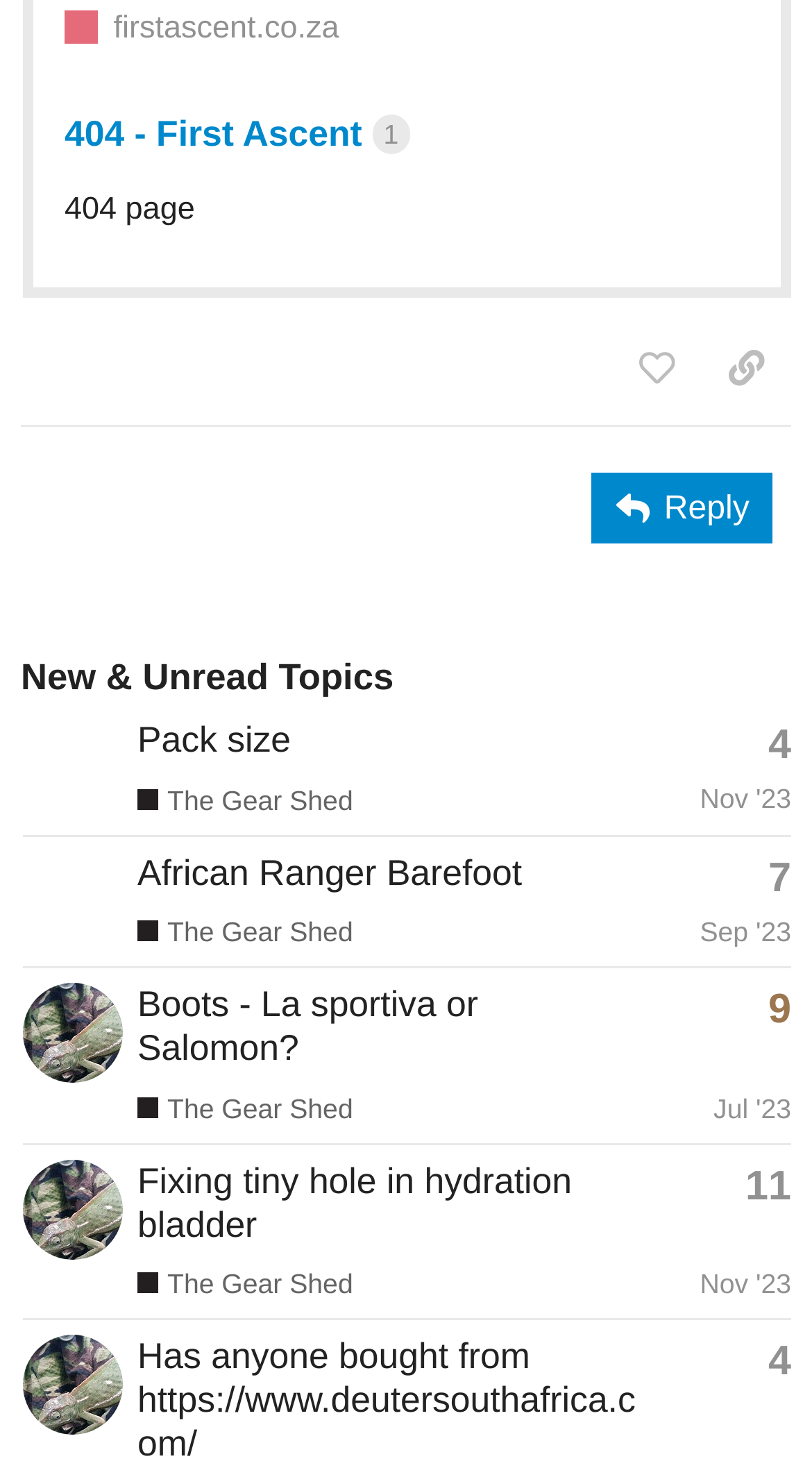What is the name of the latest poster in the first topic?
Identify the answer in the screenshot and reply with a single word or phrase.

Lesedi